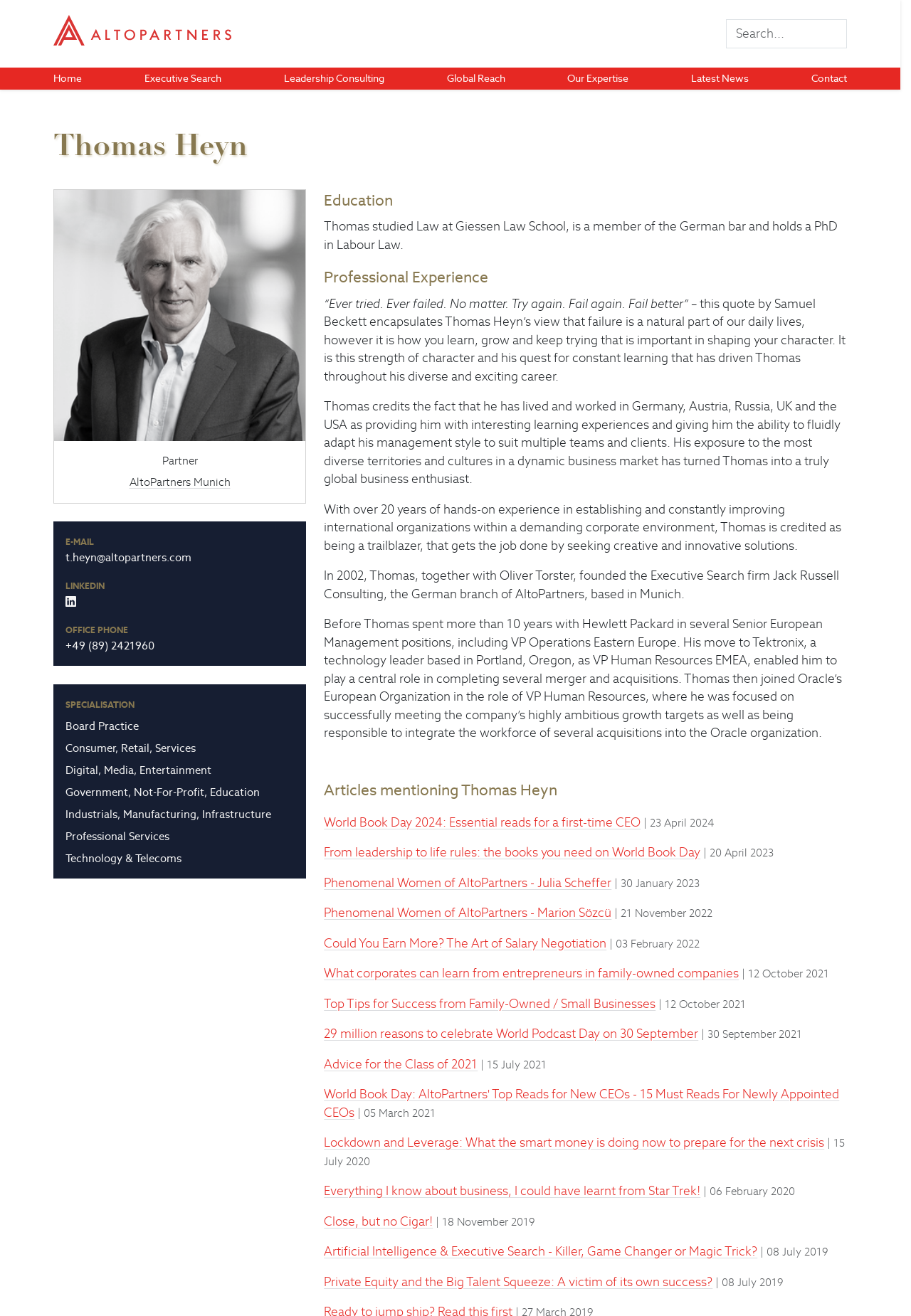Determine the bounding box coordinates of the clickable region to execute the instruction: "Read the article 'World Book Day 2024: Essential reads for a first-time CEO'". The coordinates should be four float numbers between 0 and 1, denoted as [left, top, right, bottom].

[0.356, 0.619, 0.703, 0.631]